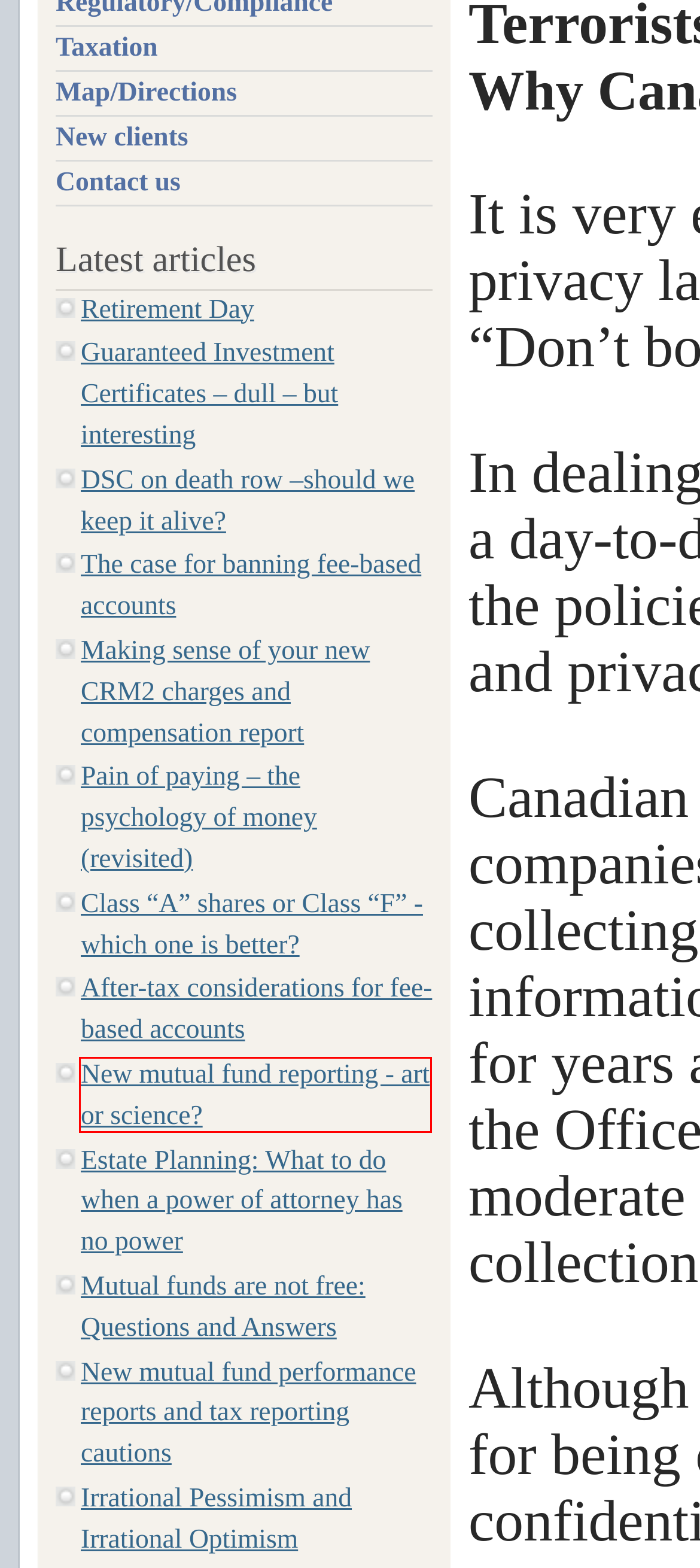Given a webpage screenshot featuring a red rectangle around a UI element, please determine the best description for the new webpage that appears after the element within the bounding box is clicked. The options are:
A. After-tax considerations for fee-based accounts
B. Pain of paying – the psychology of money (revisited)
C. The case for banning fee-based accounts
D. New mutual fund reporting - art or science?
E. Class “A” shares or Class “F” - which one is better?
F. DSC on death row –should we keep it alive?
G. Irrational Pessimism and Irrational Optimism
H. New mutual fund performance reports and tax reporting cautions

D